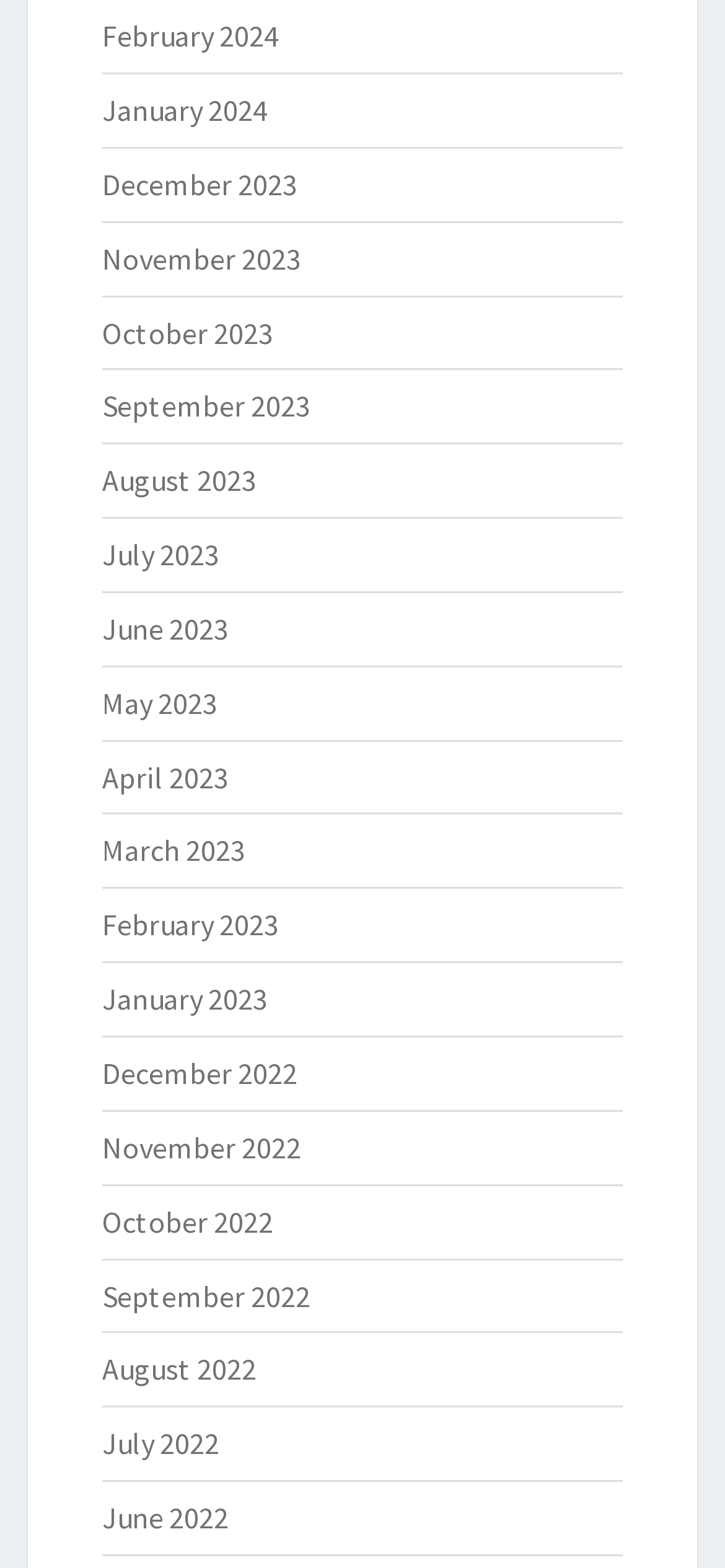Please identify the bounding box coordinates for the region that you need to click to follow this instruction: "check June 2022".

[0.141, 0.956, 0.315, 0.98]